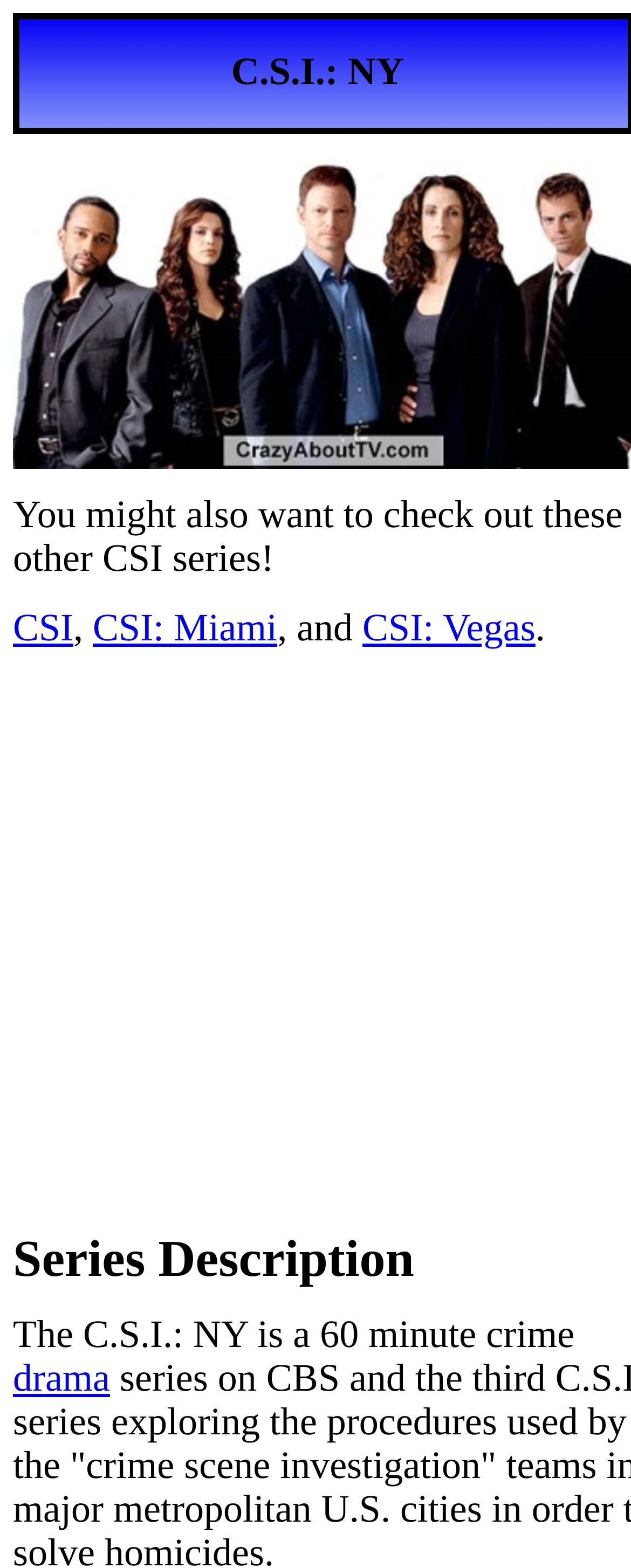Answer the question with a brief word or phrase:
What other CSI series are mentioned?

CSI, CSI: Miami, CSI: Vegas